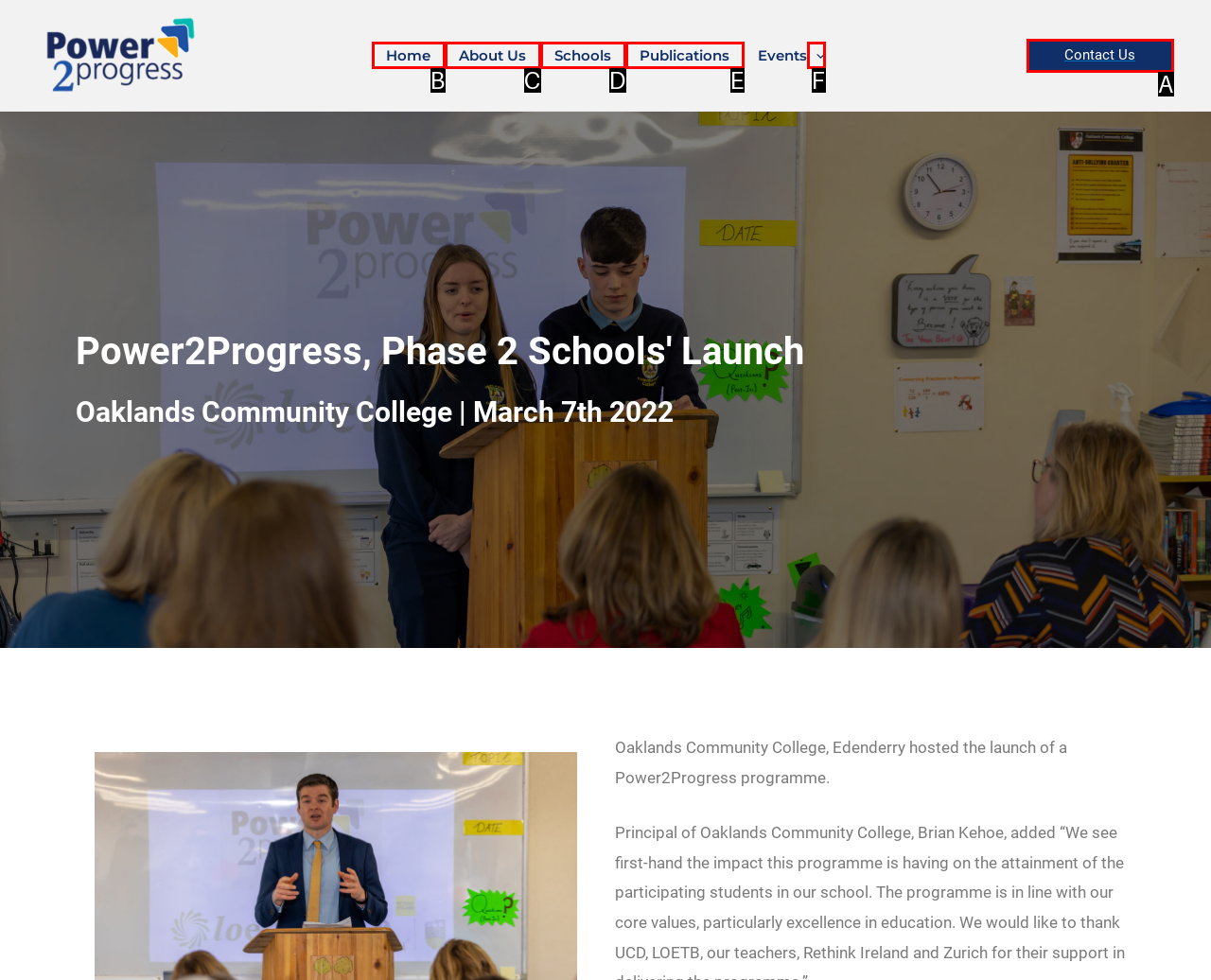Identify the HTML element that matches the description: parent_node: Events aria-label="Menu Toggle"
Respond with the letter of the correct option.

F